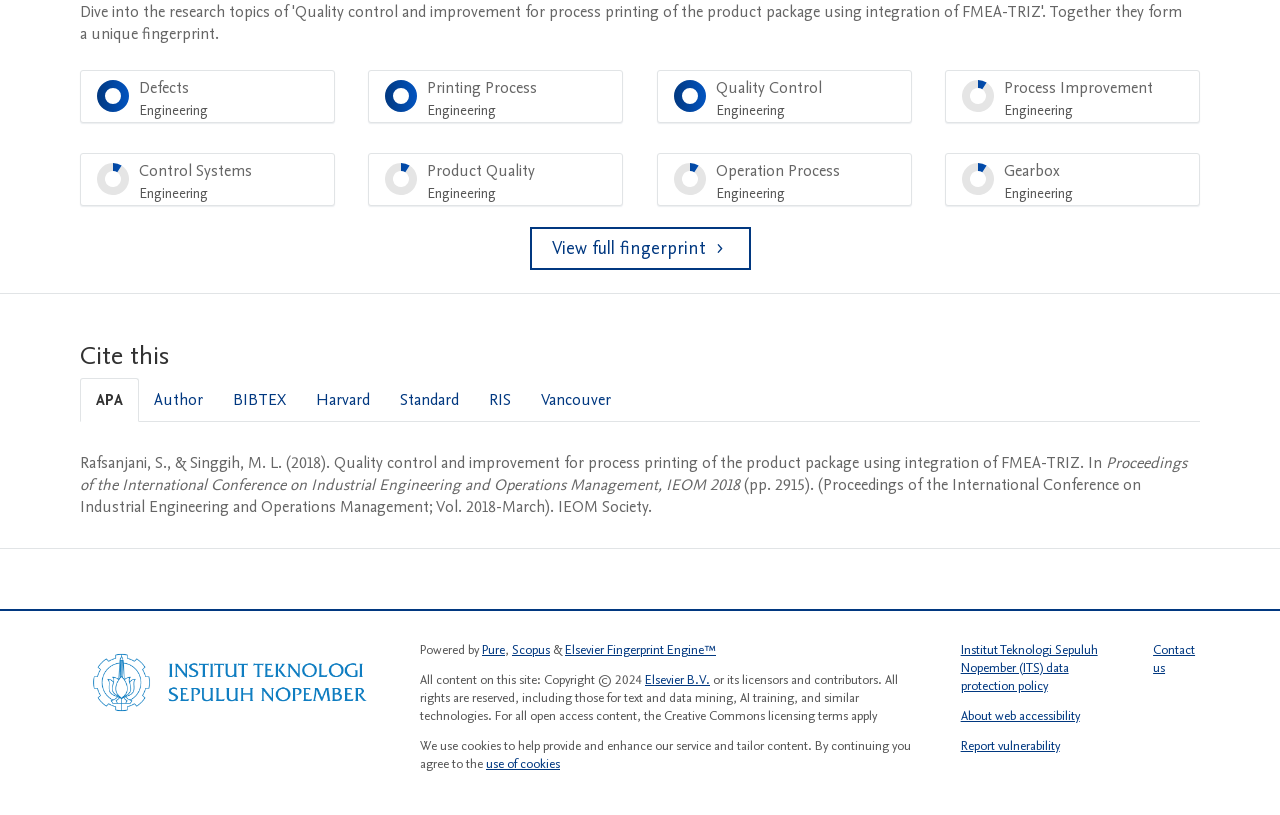Based on what you see in the screenshot, provide a thorough answer to this question: What is the name of the institution whose logo is displayed?

I found an image element with the description 'Institut Teknologi Sepuluh Nopember (ITS) Logo', which suggests that the logo belongs to this institution.